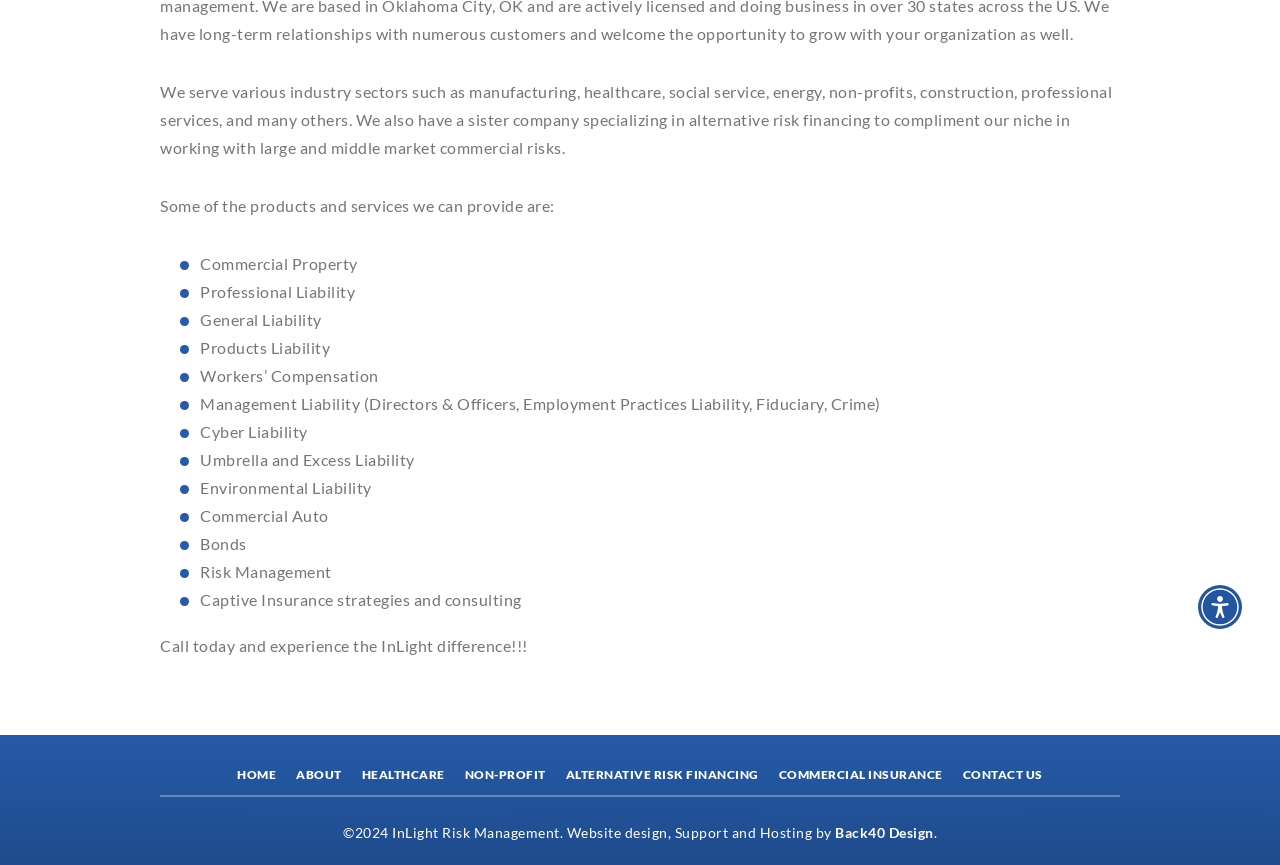Bounding box coordinates are specified in the format (top-left x, top-left y, bottom-right x, bottom-right y). All values are floating point numbers bounded between 0 and 1. Please provide the bounding box coordinate of the region this sentence describes: Alternative Risk Financing

[0.442, 0.886, 0.593, 0.904]